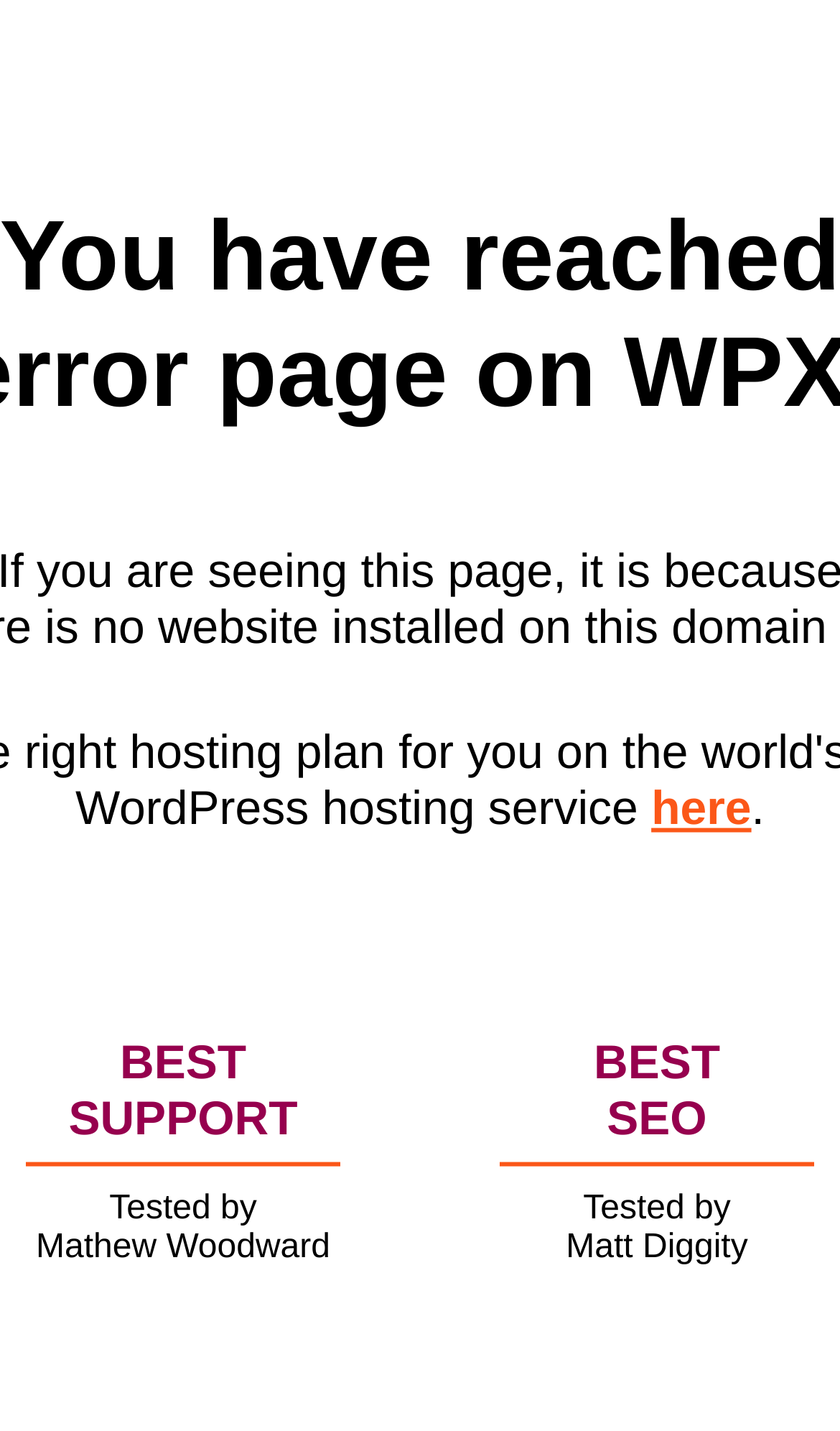Elaborate on the webpage's design and content in a detailed caption.

The webpage appears to be a comparison or review page for WordPress hosting services. At the top, there is a heading that reads "WordPress hosting service" with a link to "here" next to it. 

Below the heading, there are two columns of text. The left column has the text "BEST" and "SUPPORT" in a vertical arrangement, with "Tested by" and "Mathew Woodward" written below "SUPPORT". 

On the right side, there is a mirrored structure with "BEST" and "SEO" in a vertical arrangement, followed by "Tested by" and "Matt Diggity" below "SEO". The text is arranged in a way that suggests a comparison or review of WordPress hosting services, with Mathew Woodward and Matt Diggity possibly being the reviewers or testers.